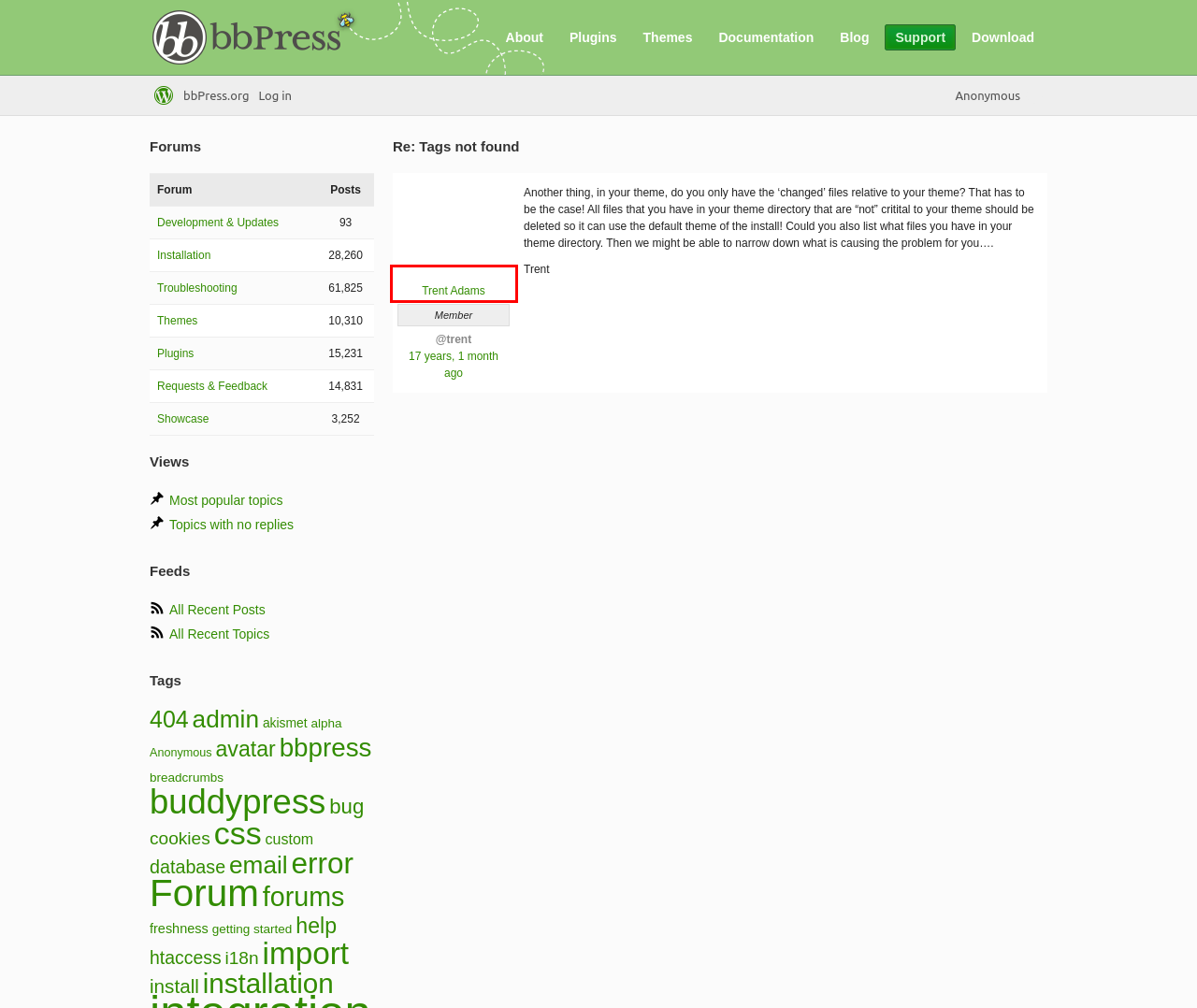You have a screenshot of a webpage with a red bounding box around a UI element. Determine which webpage description best matches the new webpage that results from clicking the element in the bounding box. Here are the candidates:
A. Trent Adams's Profile · bbPress.org
B. Topic Tag: breadcrumbs · bbPress.org
C. Topic Tag: 404 · bbPress.org
D. Topic Tag: email · bbPress.org
E. Download · bbPress.org
F. Themes · bbPress.org
G. Topic Tag: bug · bbPress.org
H. Topic Tag: getting started · bbPress.org

A